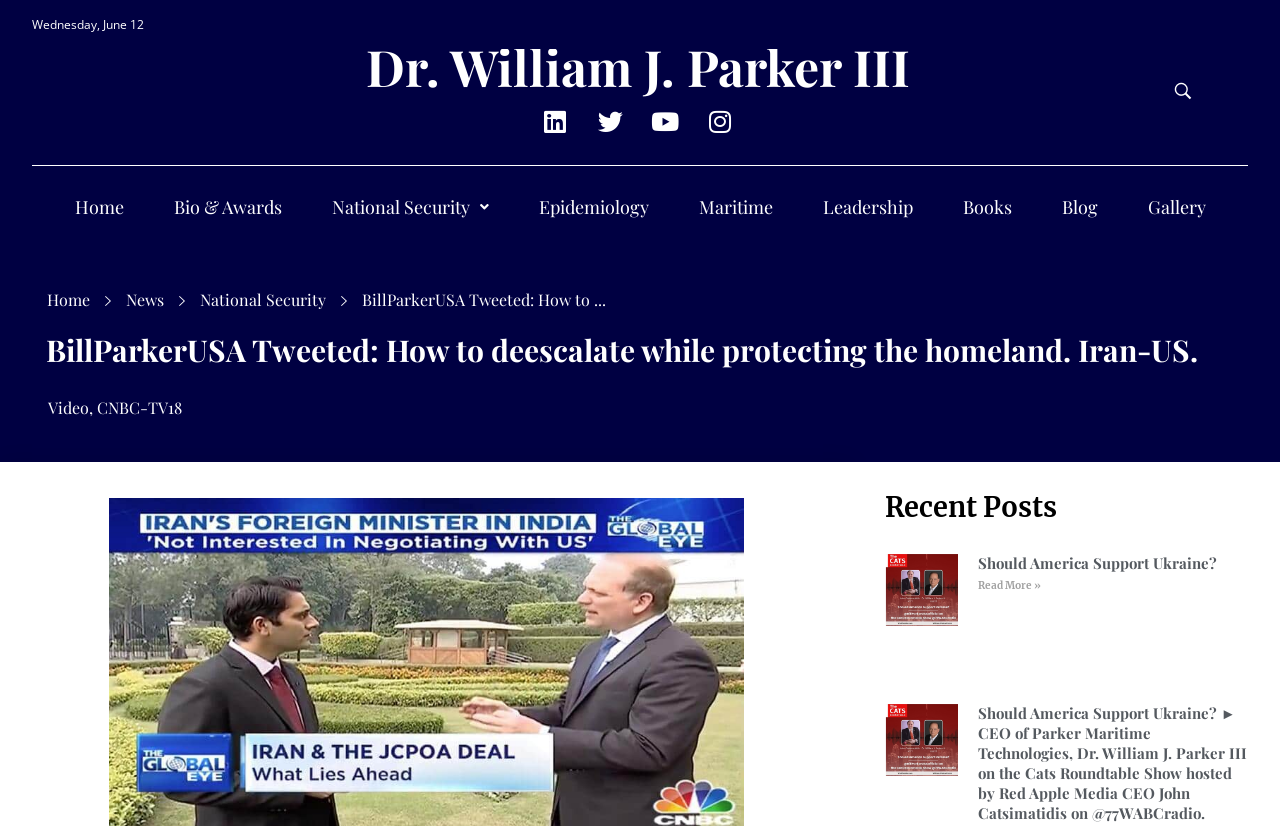How many navigation links are present at the top of the webpage?
Provide a detailed and extensive answer to the question.

I counted the navigation links at the top of the webpage and found seven links, namely Home, Bio & Awards, National Security, Epidemiology, Maritime, Leadership, and Books, which are located at the top-center of the page.